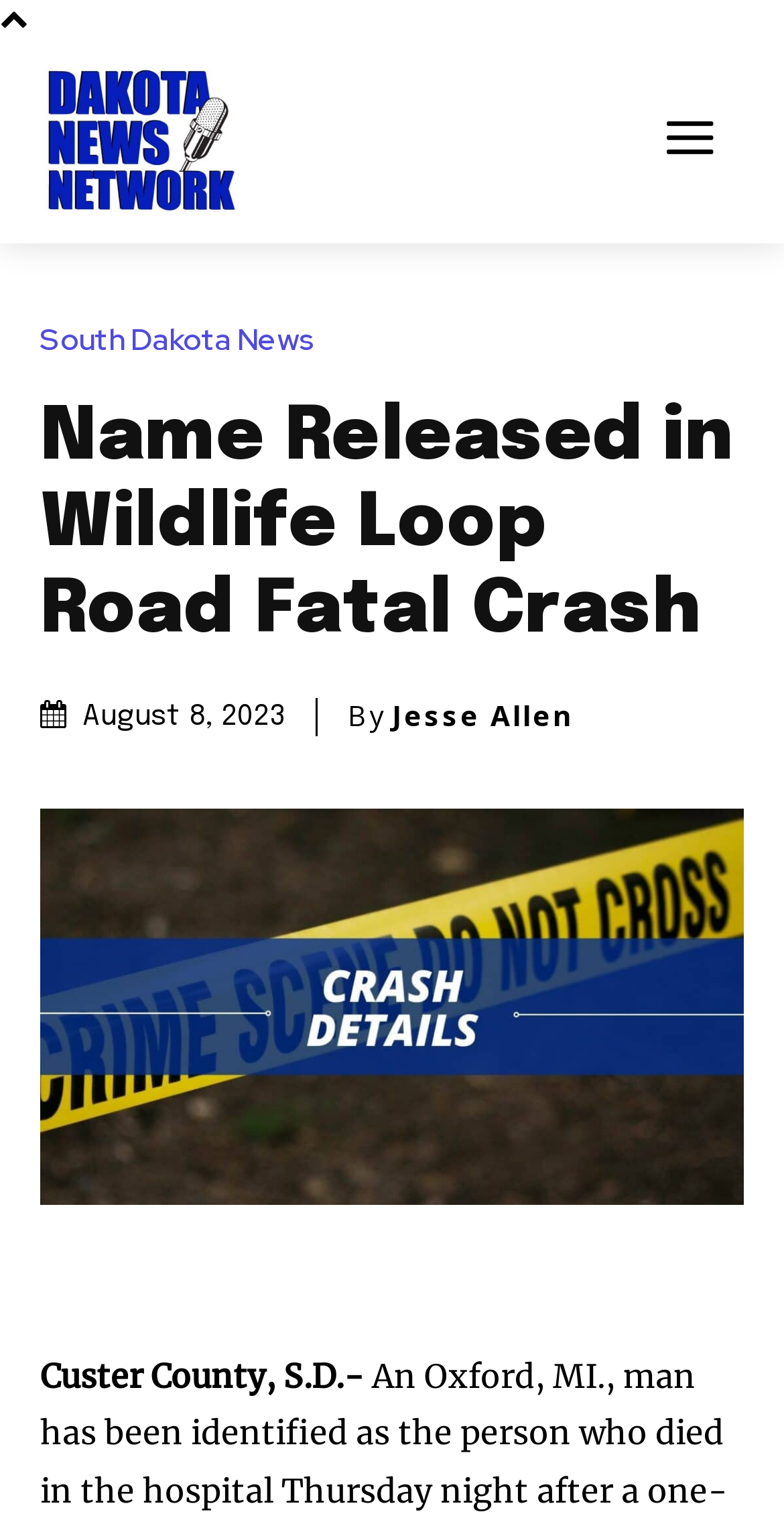Given the description of a UI element: "alt="IAQ Ressource"", identify the bounding box coordinates of the matching element in the webpage screenshot.

None